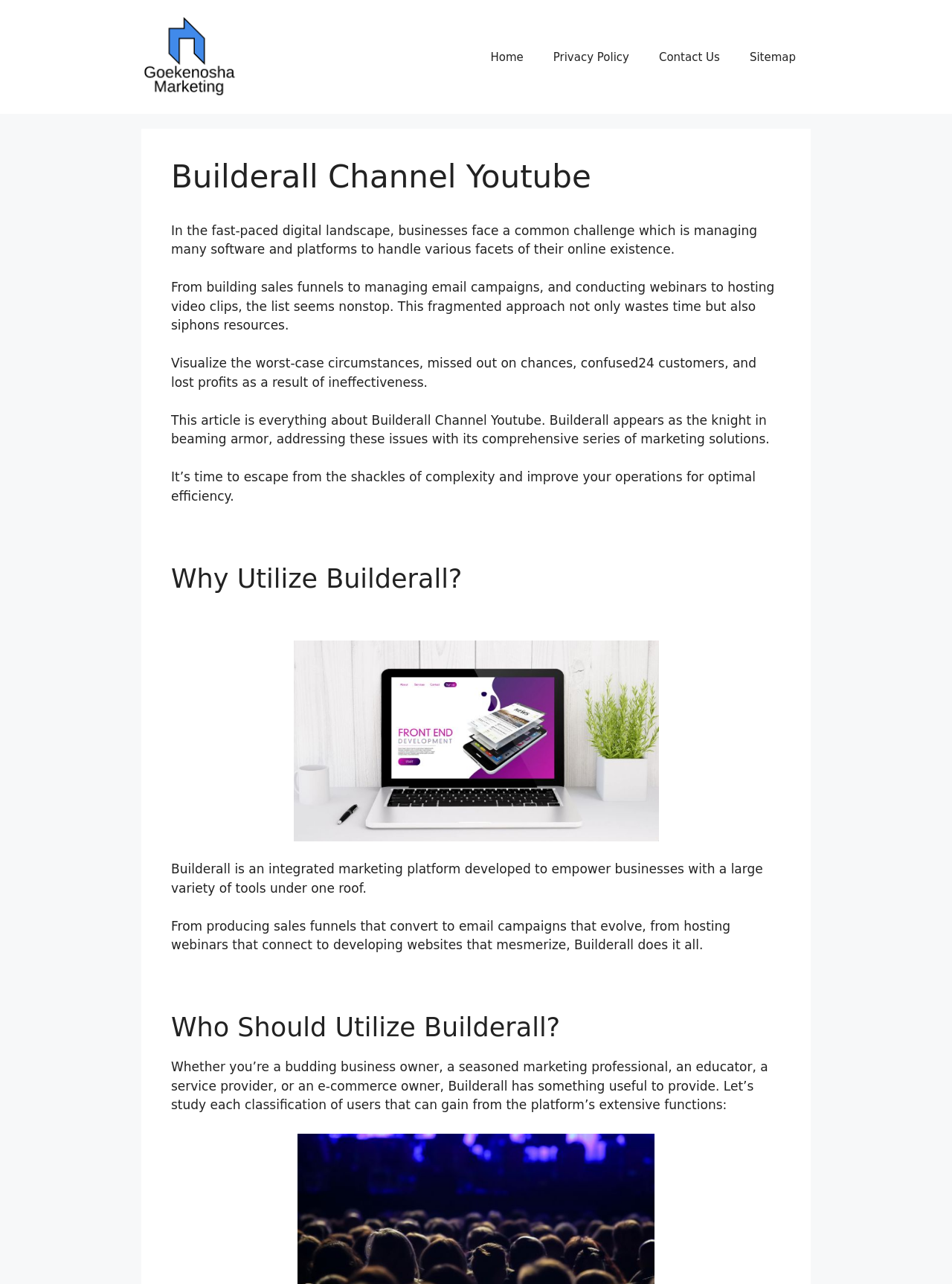Identify the bounding box coordinates for the UI element that matches this description: "Sitemap".

[0.772, 0.027, 0.852, 0.062]